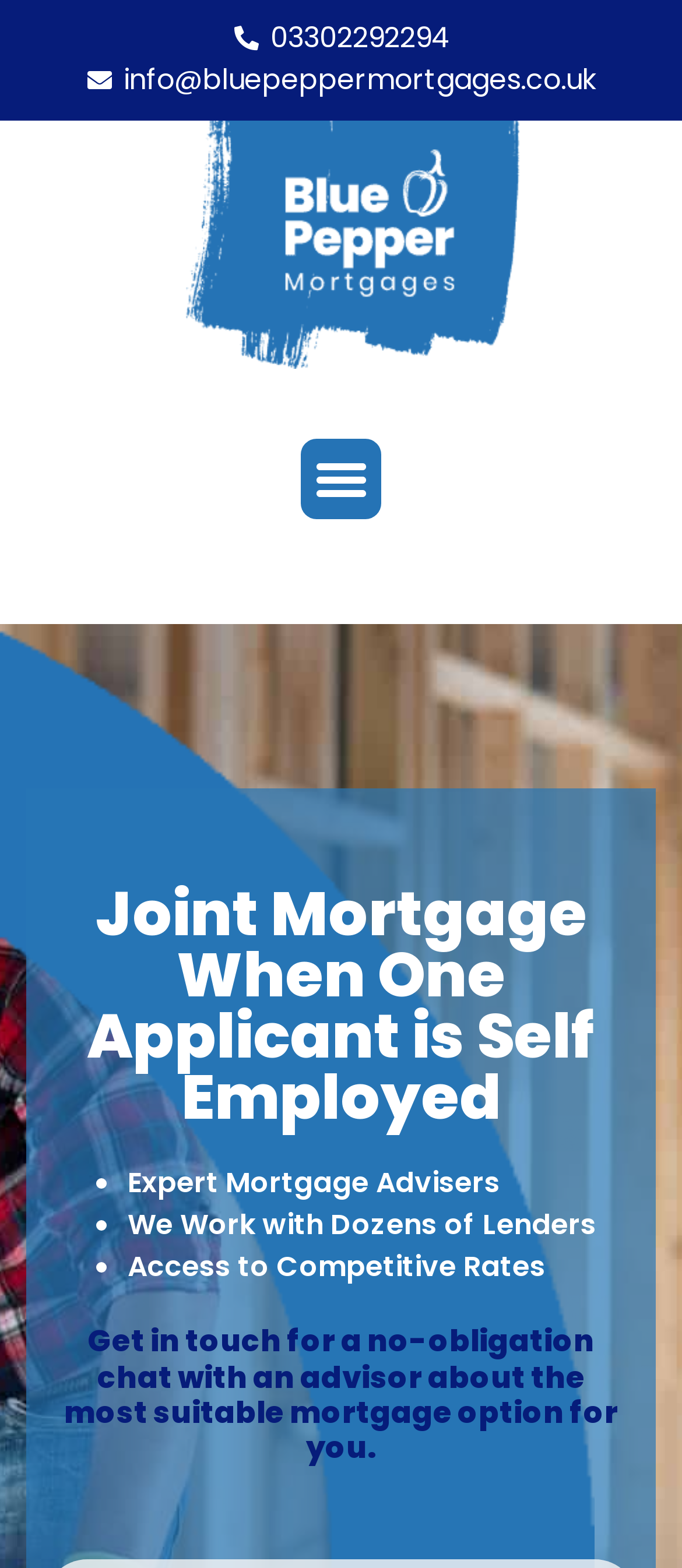What is the purpose of the button?
Look at the image and answer with only one word or phrase.

Menu Toggle